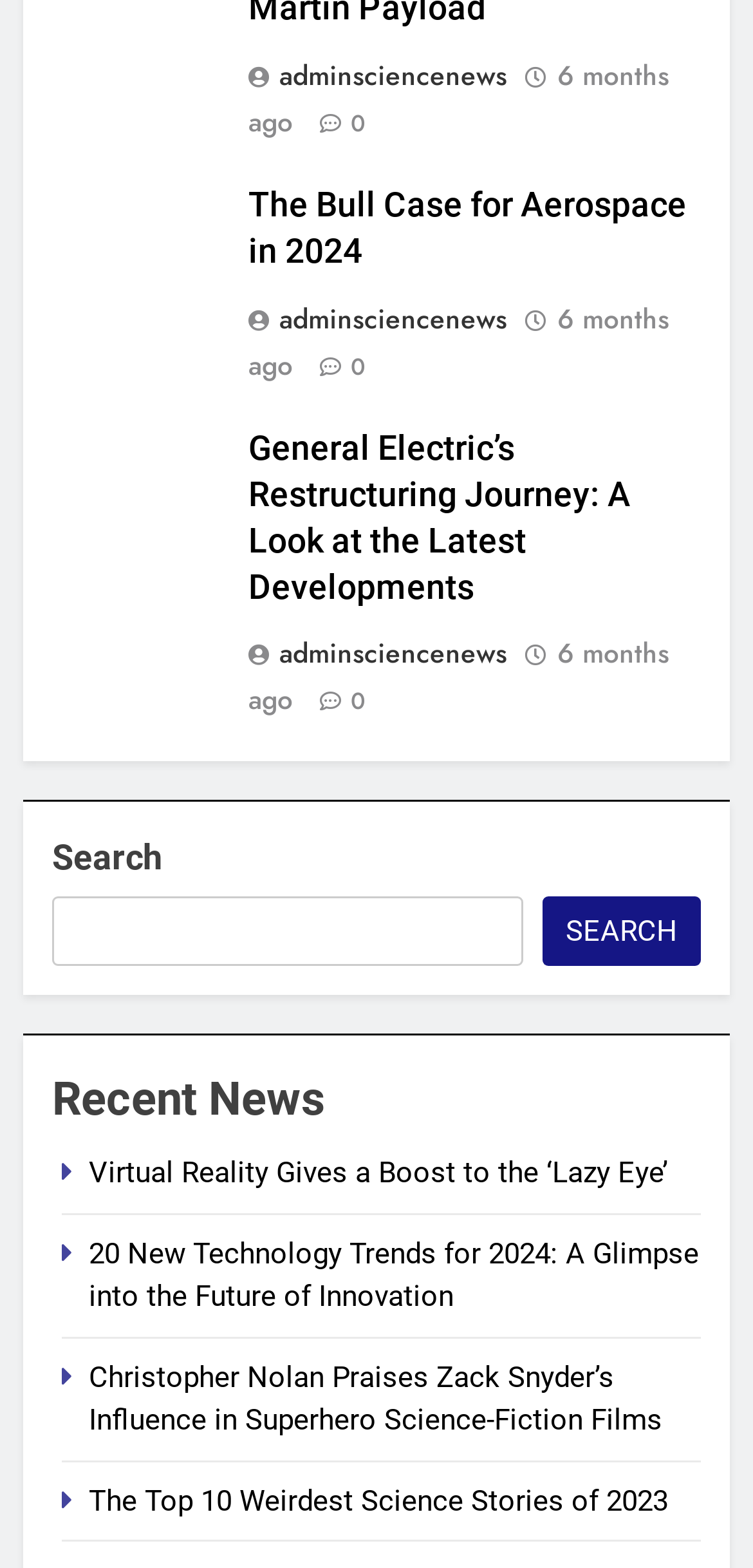Locate the bounding box coordinates of the area where you should click to accomplish the instruction: "Check the post from 6 months ago".

[0.329, 0.038, 0.888, 0.09]